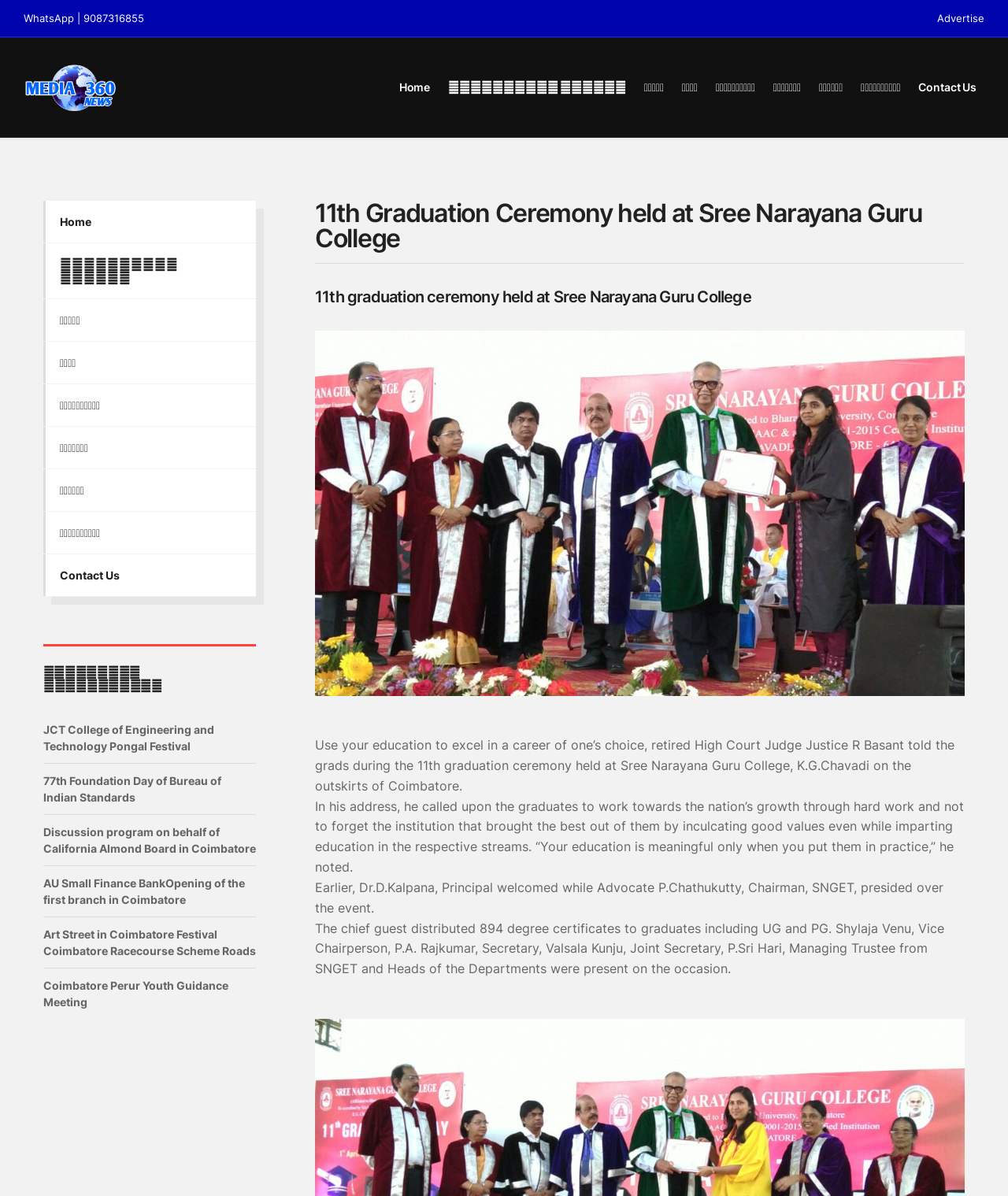Who distributed the degree certificates to the graduates?
Please give a well-detailed answer to the question.

The answer can be found in the paragraph of text that describes the event. It states that 'The chief guest distributed 894 degree certificates to graduates including UG and PG.' This indicates that the chief guest was the one who handed out the certificates.